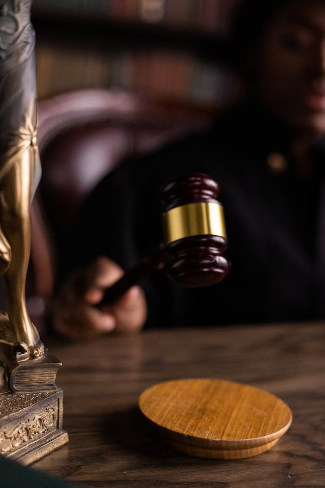Break down the image and describe each part extensively.

In this visually striking image, a figure clad in judicial robes, believed to be a judge, is captured in the act of striking a gavel against a circular wooden sound block, emphasizing the authority of their role within the courtroom. The scene is set against a backdrop that suggests a law office or courtroom, with blurred shelves of legal books visible behind them. In the foreground, a decorative statue symbolizing justice can be seen, adding depth and context to the setting. The image conveys themes of law, order, and the weight of judicial decisions, perfectly complementing the title "Can You Request a Different Judge in Your Family Law Case?" which indicates a discussion about legal procedures and considerations in family law.